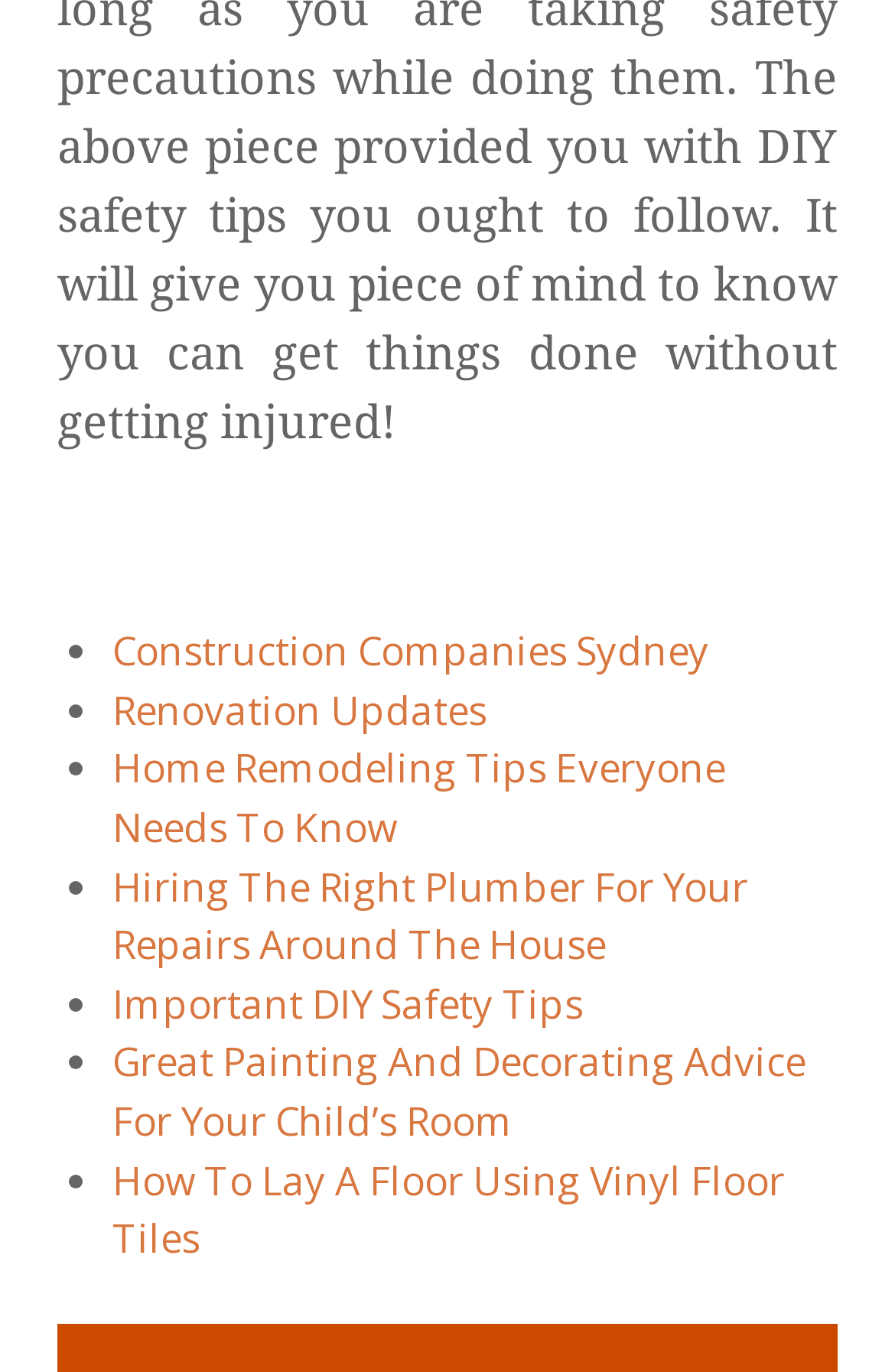Respond to the question with just a single word or phrase: 
How many links are on the webpage?

7